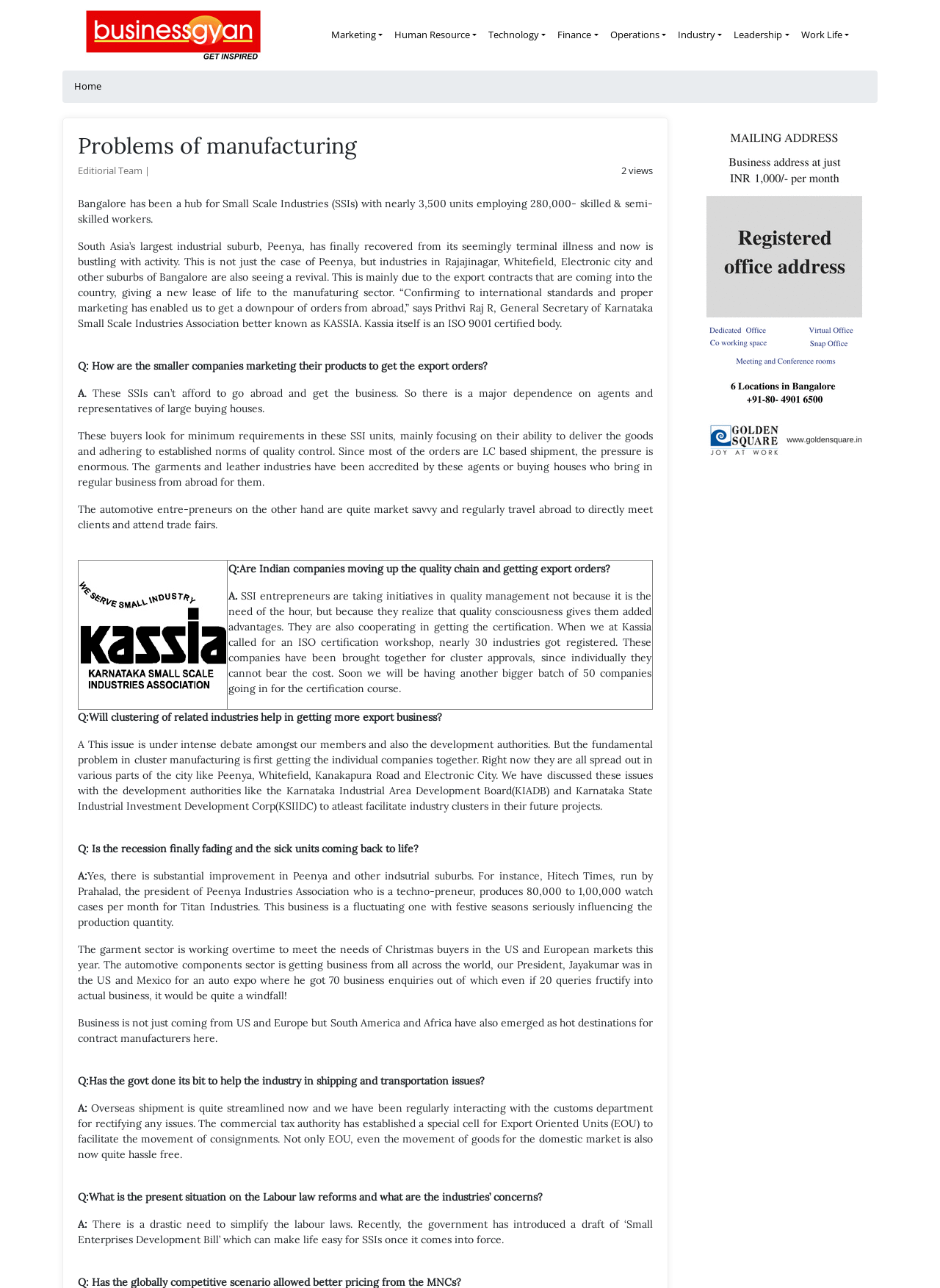Provide your answer in one word or a succinct phrase for the question: 
What is the current situation of the labour law reforms?

Need to simplify labour laws